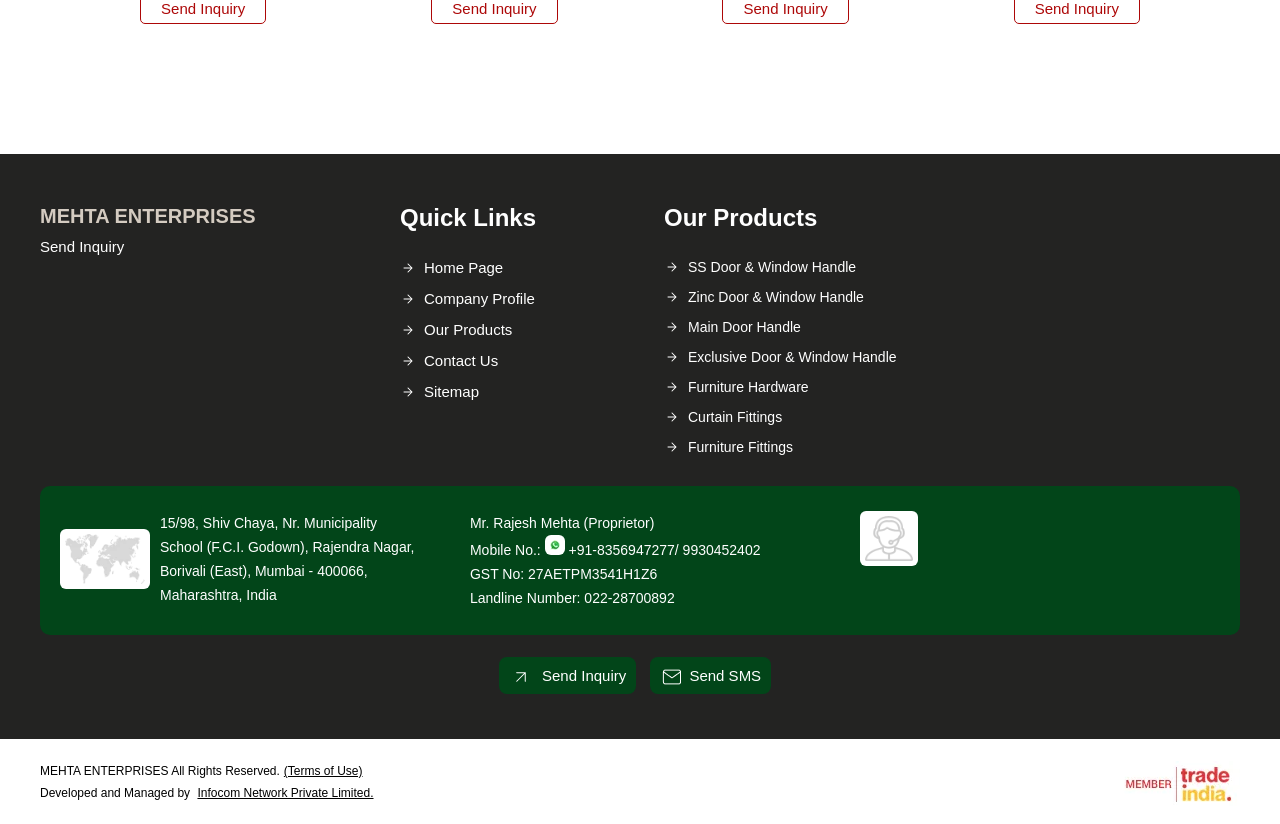Please provide a short answer using a single word or phrase for the question:
What is the company name?

MEHTA ENTERPRISES